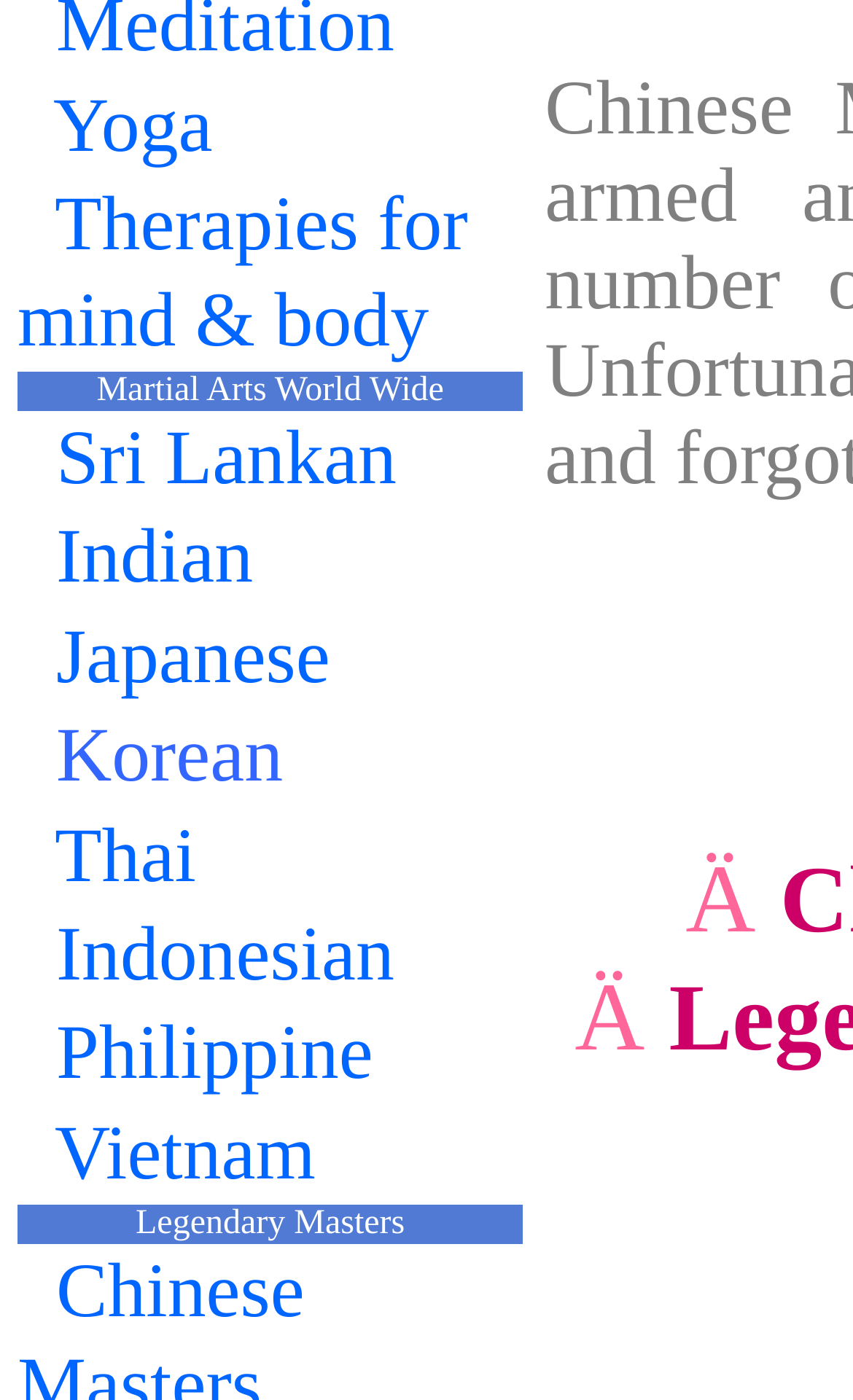Could you indicate the bounding box coordinates of the region to click in order to complete this instruction: "Visit Therapies for mind & body".

[0.021, 0.13, 0.548, 0.259]